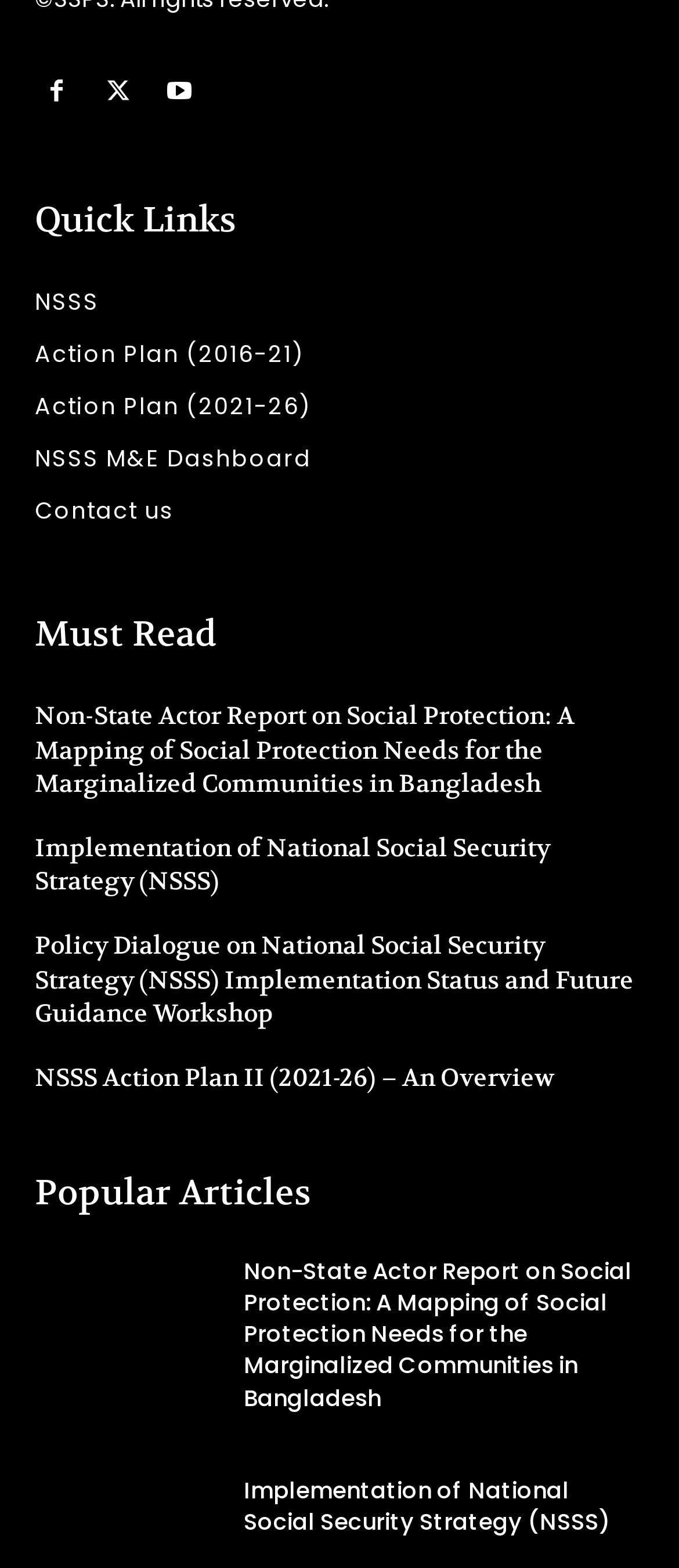Based on the provided description, "Twitter", find the bounding box of the corresponding UI element in the screenshot.

[0.142, 0.045, 0.206, 0.073]